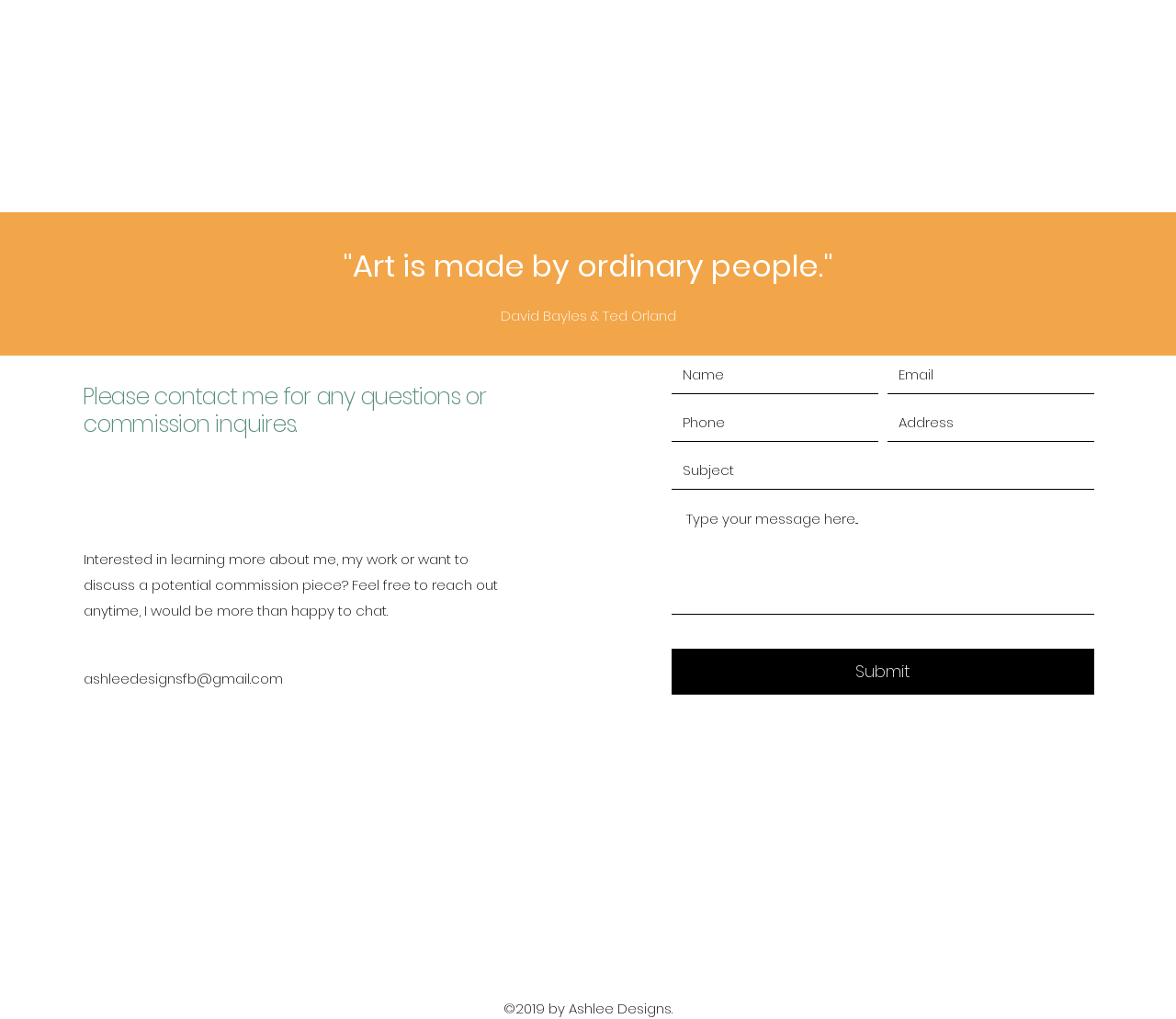How can I contact the artist for commission inquiries?
Give a detailed explanation using the information visible in the image.

The webpage provides an email address 'ashleedesignsfb@gmail.com' for contacting the artist for any questions or commission inquiries.